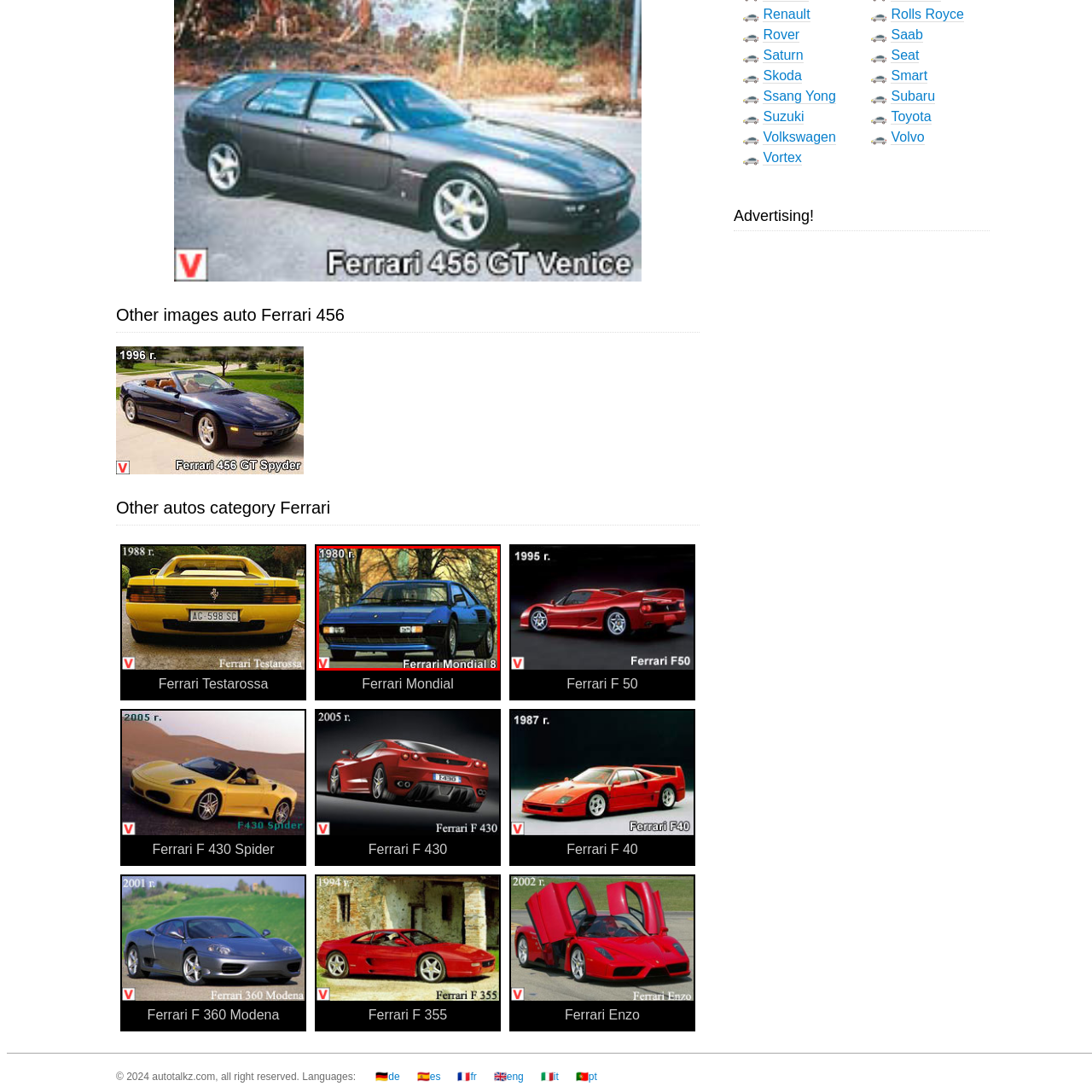Generate an in-depth caption for the image enclosed by the red boundary.

The image features a striking blue 1980 Ferrari Mondial 8, a classic sports car that combines elegance and performance. The vehicle showcases a distinctive design characteristic of its era, with smooth lines, a wide stance, and its iconic mid-engine layout. In the background, subtle hints of greenery and architectural elements can be seen, adding context to the era of the vehicle. This model, part of Ferrari's history, is known for its balance of everyday usability and spirited driving, making it a notable entry in the automotive world.